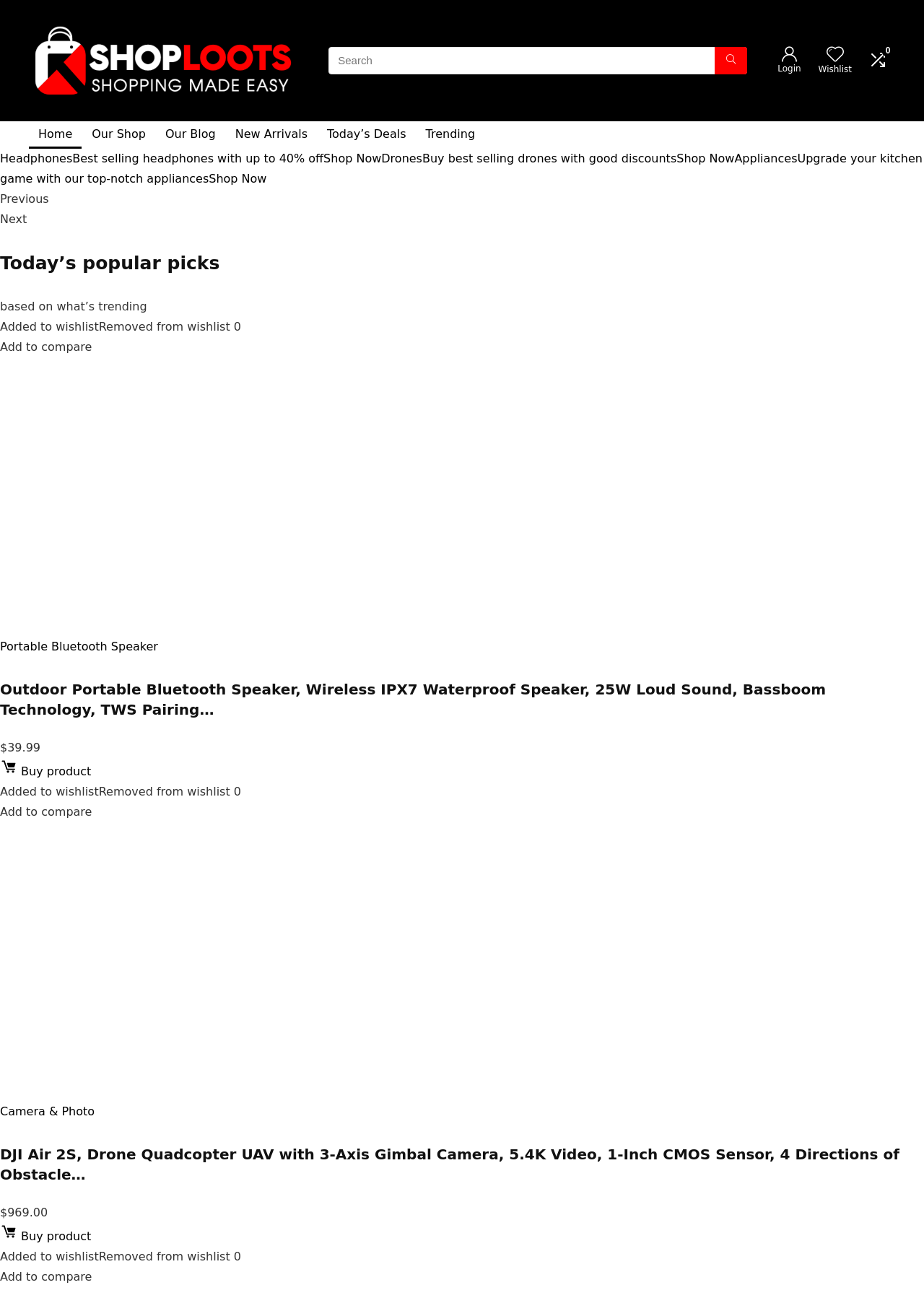What is the name of the website?
Using the image, give a concise answer in the form of a single word or short phrase.

ShopLoots